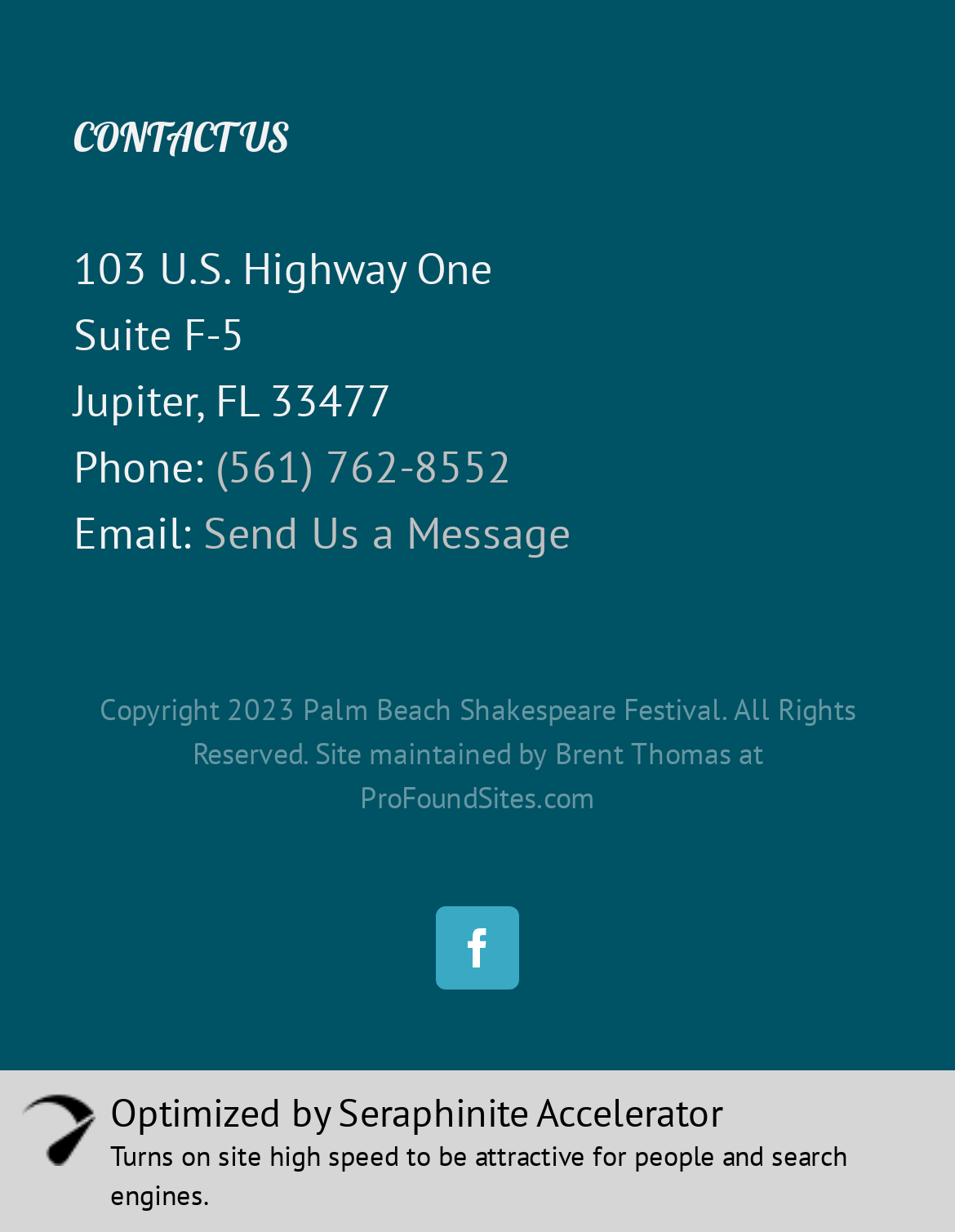Answer the following query concisely with a single word or phrase:
Who maintains the website of the Palm Beach Shakespeare Festival?

Brent Thomas at ProFoundSites.com